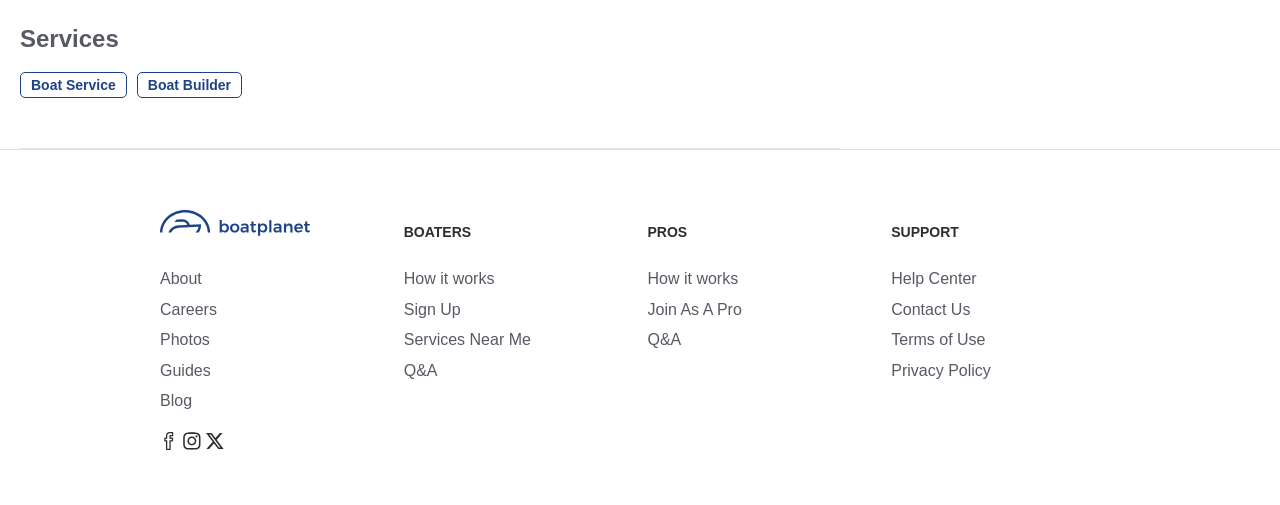Identify the bounding box coordinates of the section to be clicked to complete the task described by the following instruction: "Learn how it works for boaters". The coordinates should be four float numbers between 0 and 1, formatted as [left, top, right, bottom].

[0.315, 0.535, 0.494, 0.572]